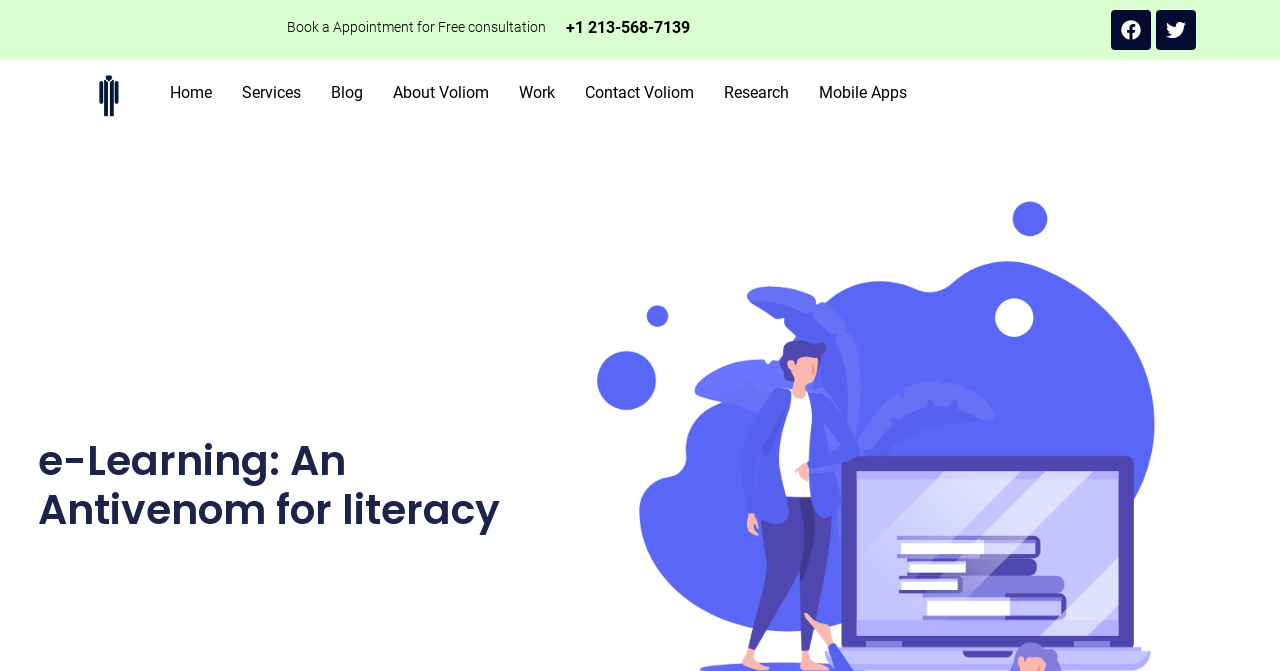Please identify the bounding box coordinates of the element I should click to complete this instruction: 'Go to home page'. The coordinates should be given as four float numbers between 0 and 1, like this: [left, top, right, bottom].

None